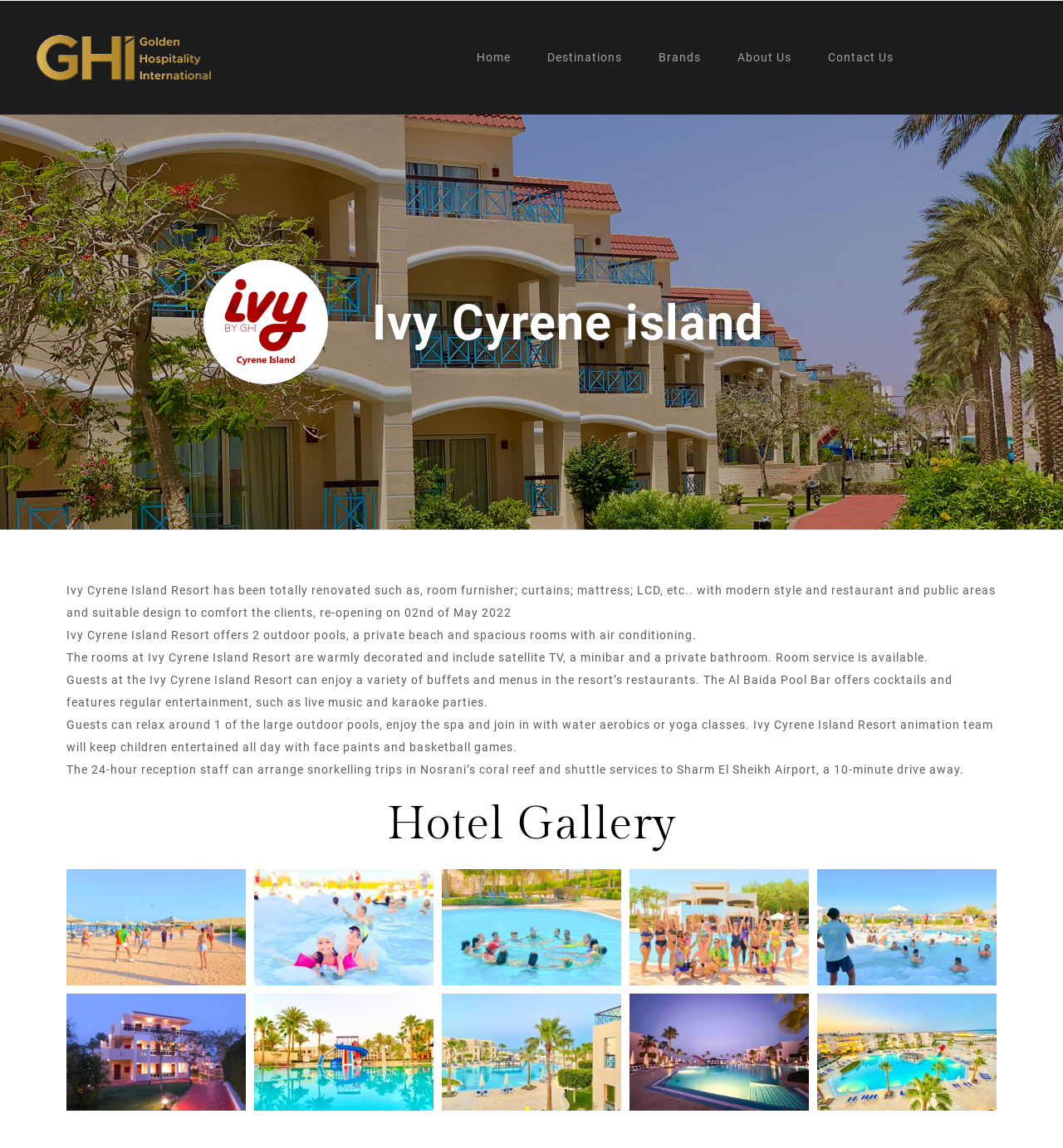Answer the question with a brief word or phrase:
How many outdoor pools does the resort have?

2